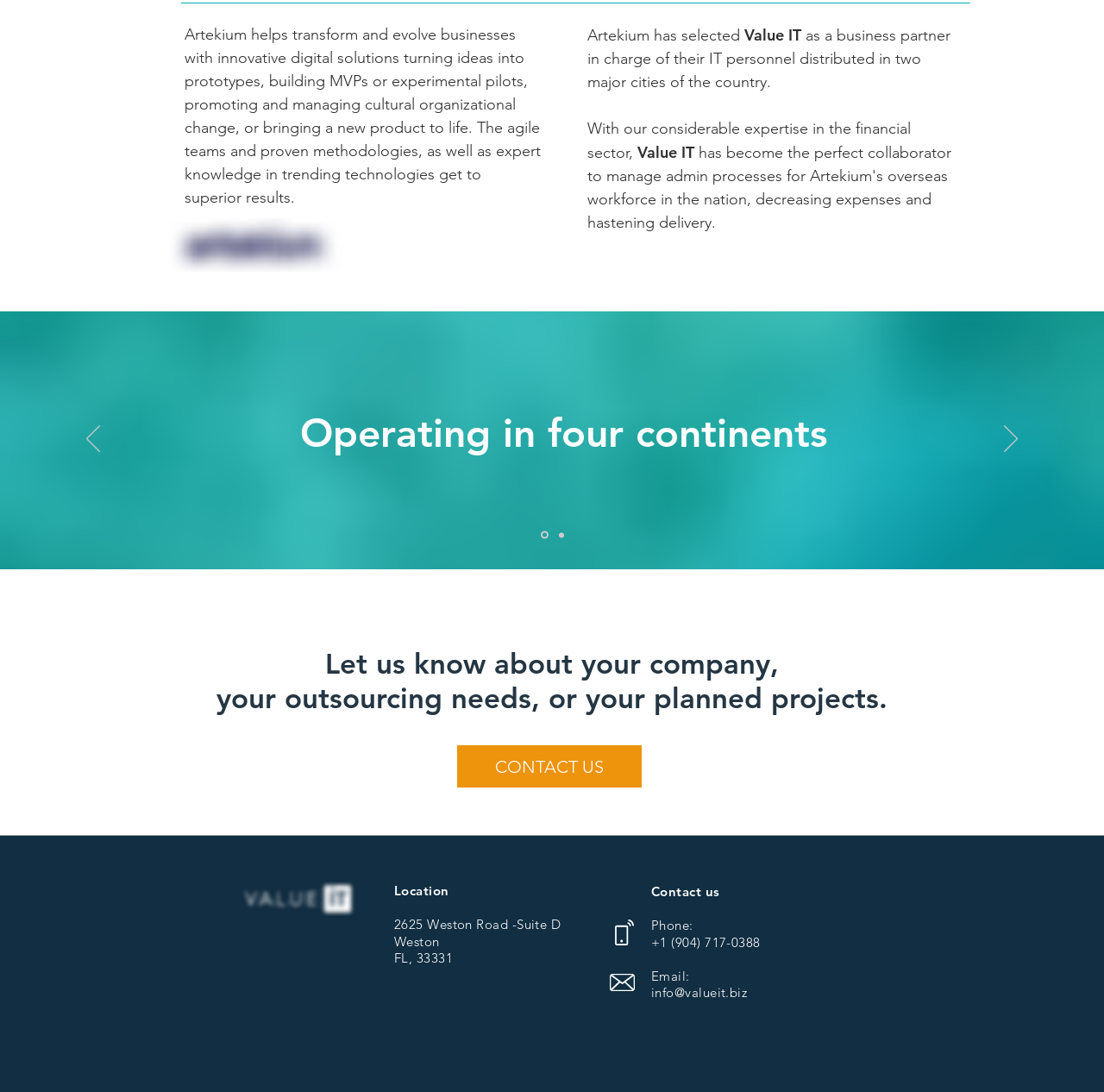Based on the image, please elaborate on the answer to the following question:
What can you do on this webpage?

The webpage provides a 'CONTACT US' link, which allows users to get in touch with Artekium, and also provides other contact information such as phone number and email address.